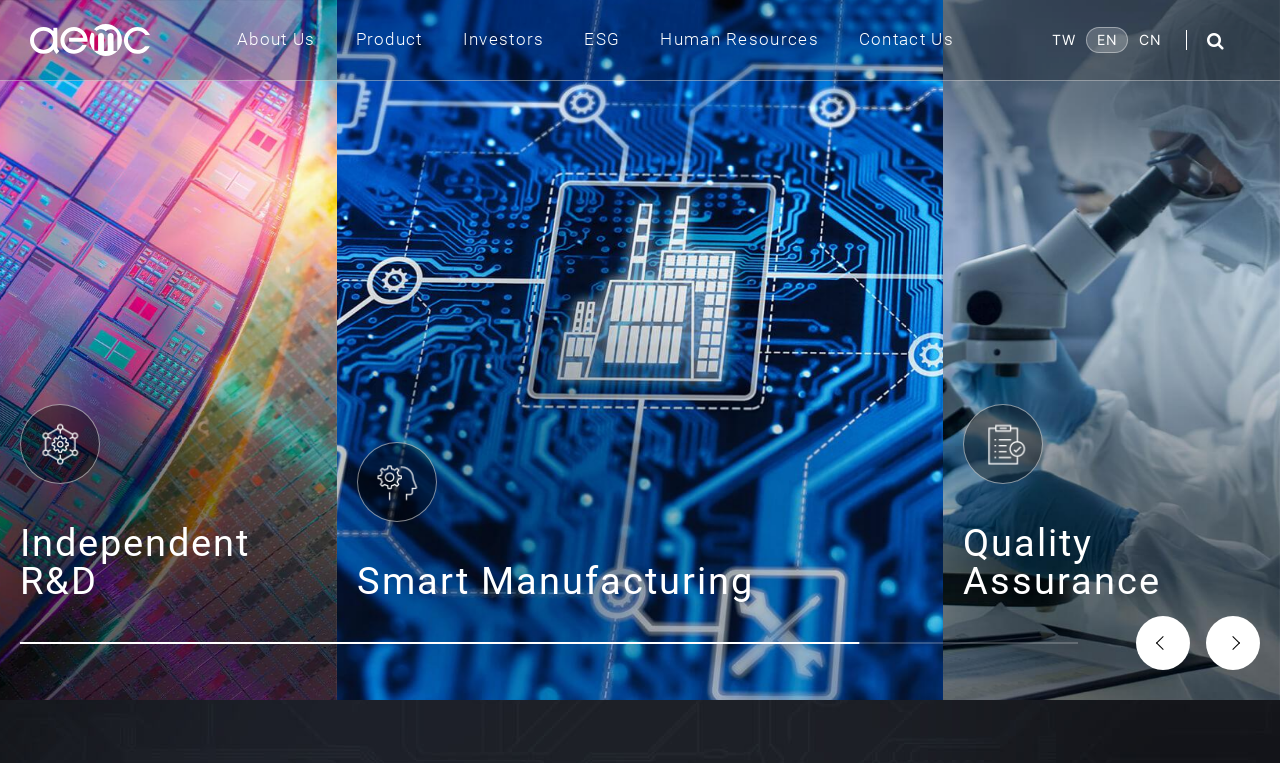Please locate the bounding box coordinates of the element that should be clicked to complete the given instruction: "contact us".

[0.655, 0.0, 0.761, 0.105]